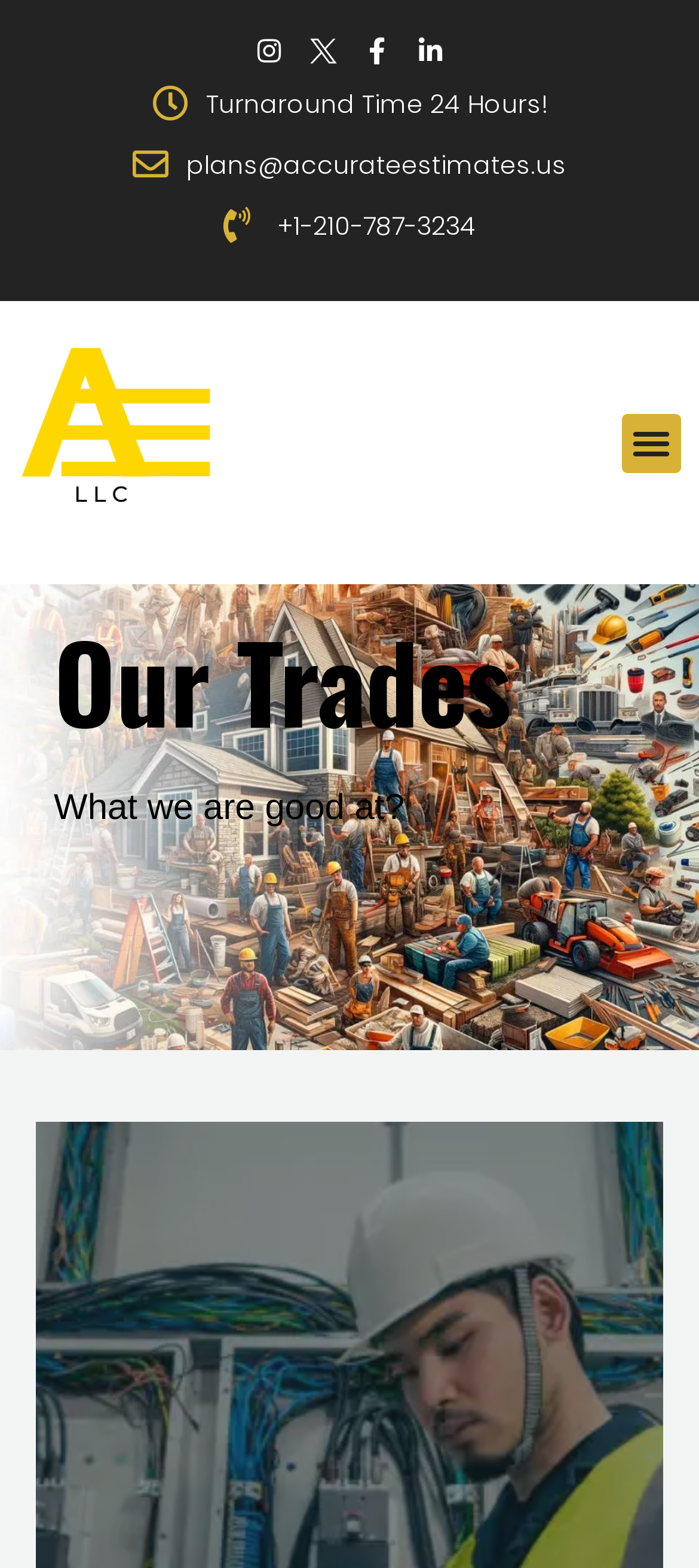What is the purpose of the button with coordinates [0.89, 0.264, 0.974, 0.301]?
Based on the visual details in the image, please answer the question thoroughly.

The button element with coordinates [0.89, 0.264, 0.974, 0.301] has the text 'Menu Toggle' and is expanded to False, indicating that it is used to toggle the menu on and off.